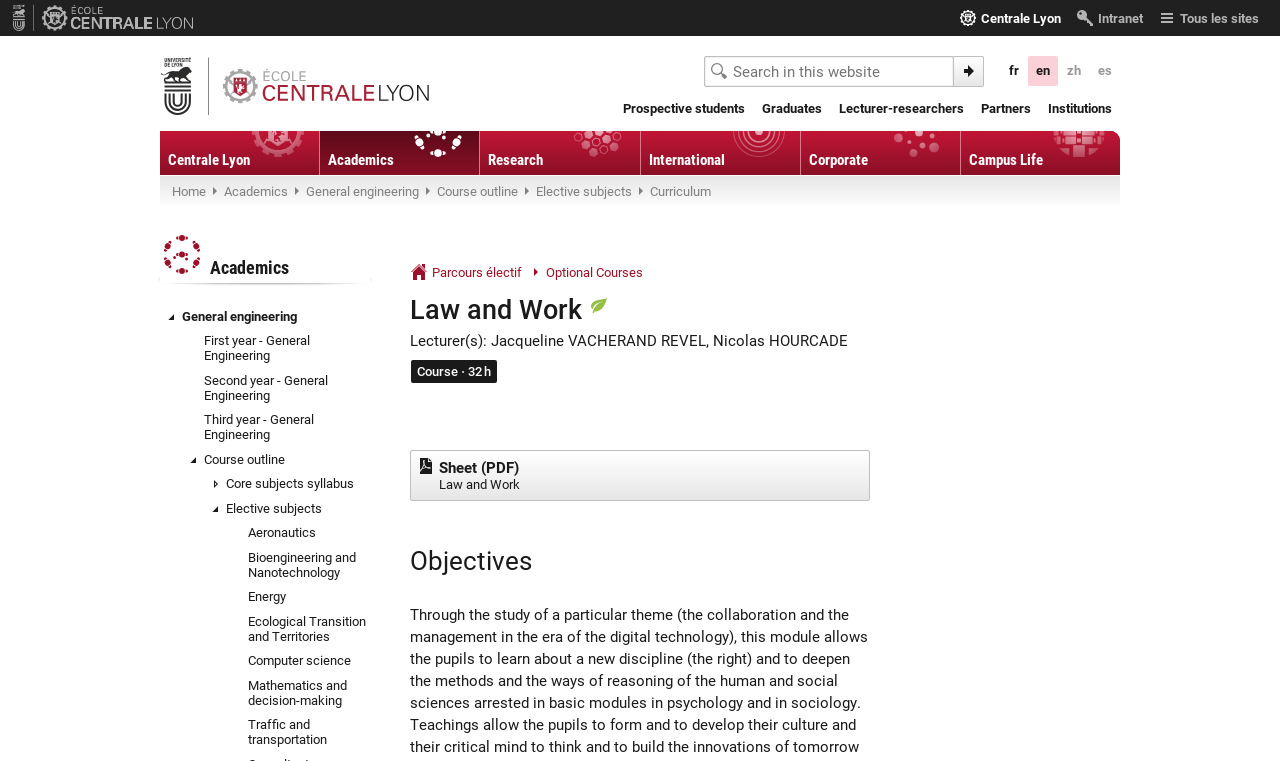Using the image as a reference, answer the following question in as much detail as possible:
What are the different categories of courses offered?

The webpage has a section that lists different categories of courses offered, including General engineering, Aeronautics, Bioengineering and Nanotechnology, Energy, Ecological Transition and Territories, Computer science, Mathematics and decision-making, and Traffic and transportation. These categories are listed under separate headings, suggesting that they are distinct areas of study.